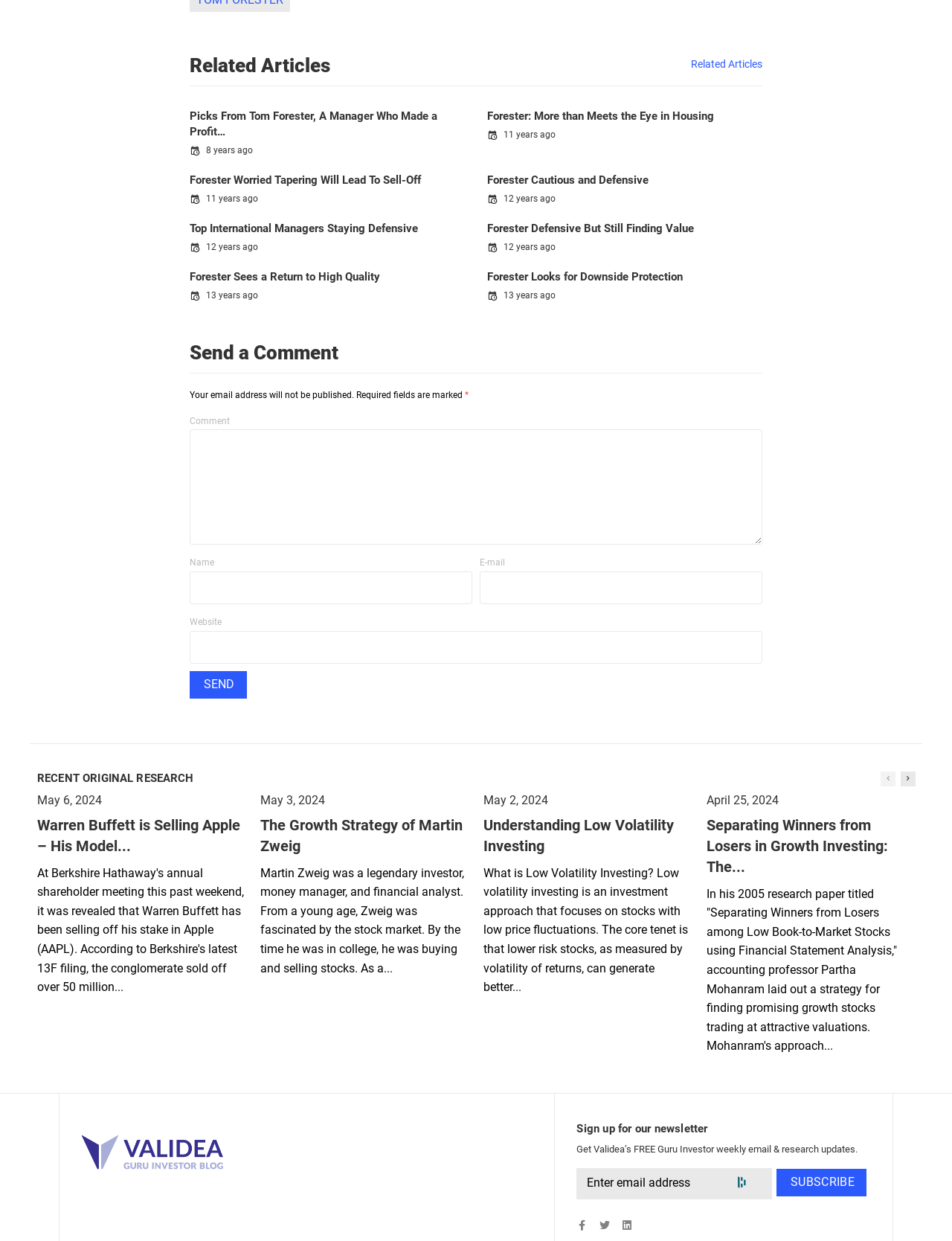From the element description 13 years ago, predict the bounding box coordinates of the UI element. The coordinates must be specified in the format (top-left x, top-left y, bottom-right x, bottom-right y) and should be within the 0 to 1 range.

[0.512, 0.234, 0.584, 0.242]